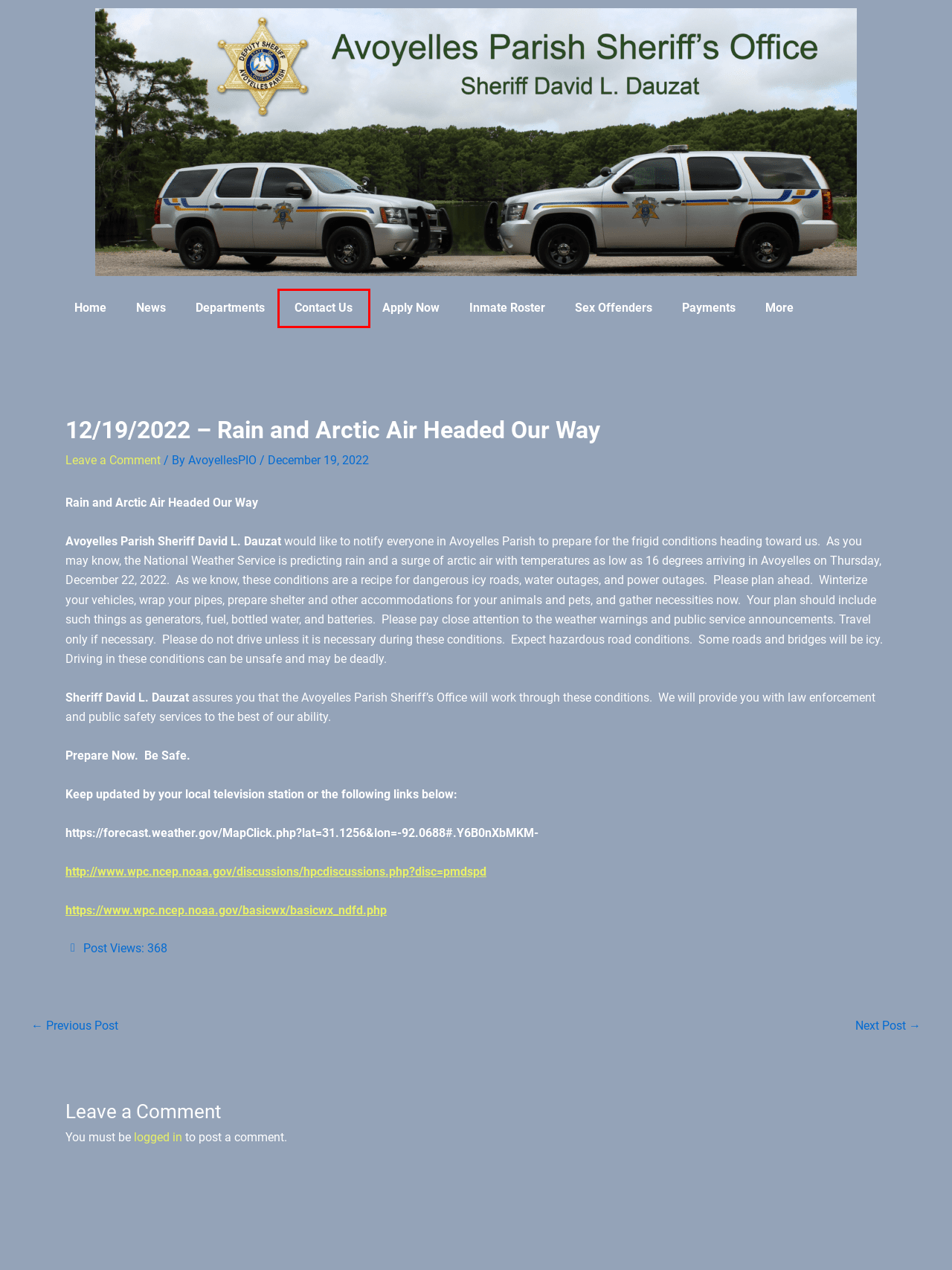Examine the webpage screenshot and identify the UI element enclosed in the red bounding box. Pick the webpage description that most accurately matches the new webpage after clicking the selected element. Here are the candidates:
A. Contact Us | Avoyelles Parish Sheriffs Office
B. Home | Avoyelles Parish Sheriffs Office
C. Avoyelles Parish Jail
D. 12/19/2022 - Christmas Season Burglary and Theft Prevention | Avoyelles Parish Sheriffs Office
E. Log In ‹ Avoyelles Parish Sheriffs Office — WordPress
F. Apply Now | Avoyelles Parish Sheriffs Office
G. 12/15/2022 - Fugitives from Justice | Avoyelles Parish Sheriffs Office
H. News Archive | Avoyelles Parish Sheriffs Office

A